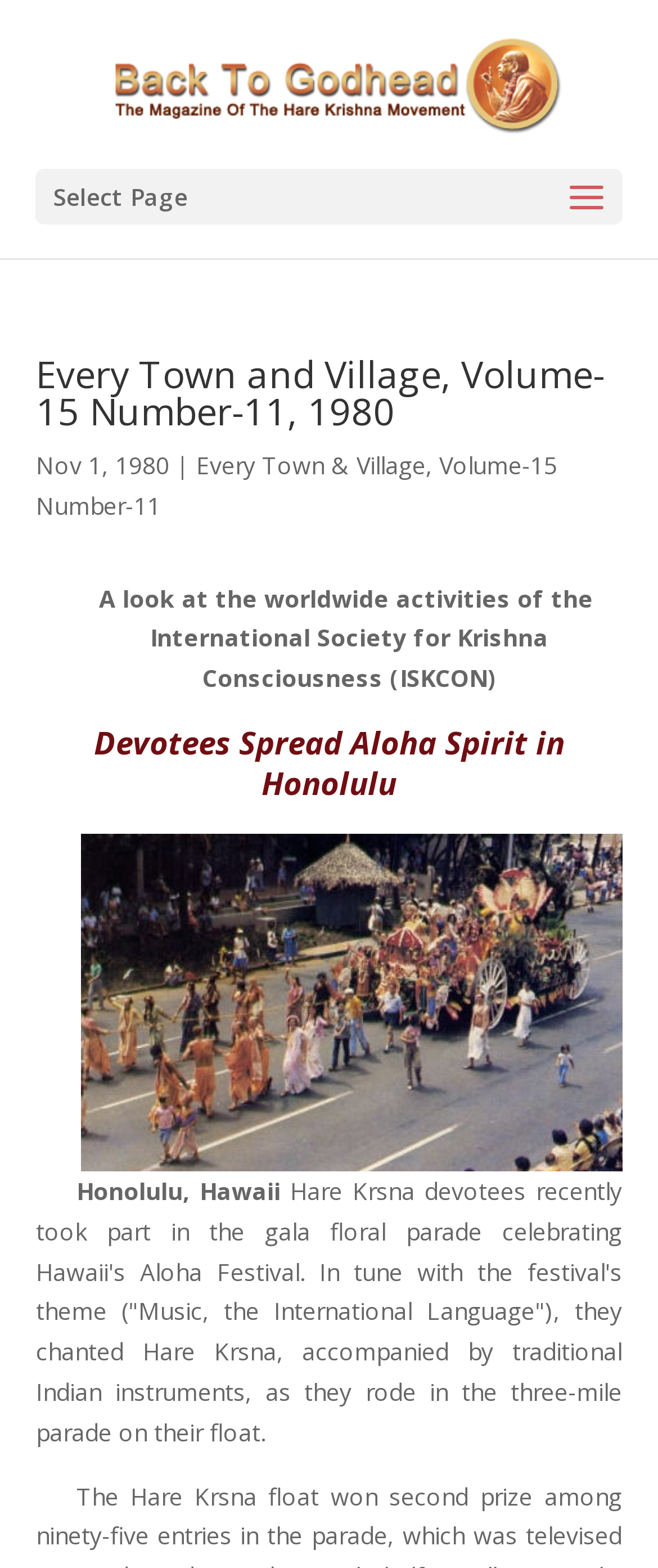What is the date of the publication?
Please provide a single word or phrase as your answer based on the screenshot.

Nov 1, 1980